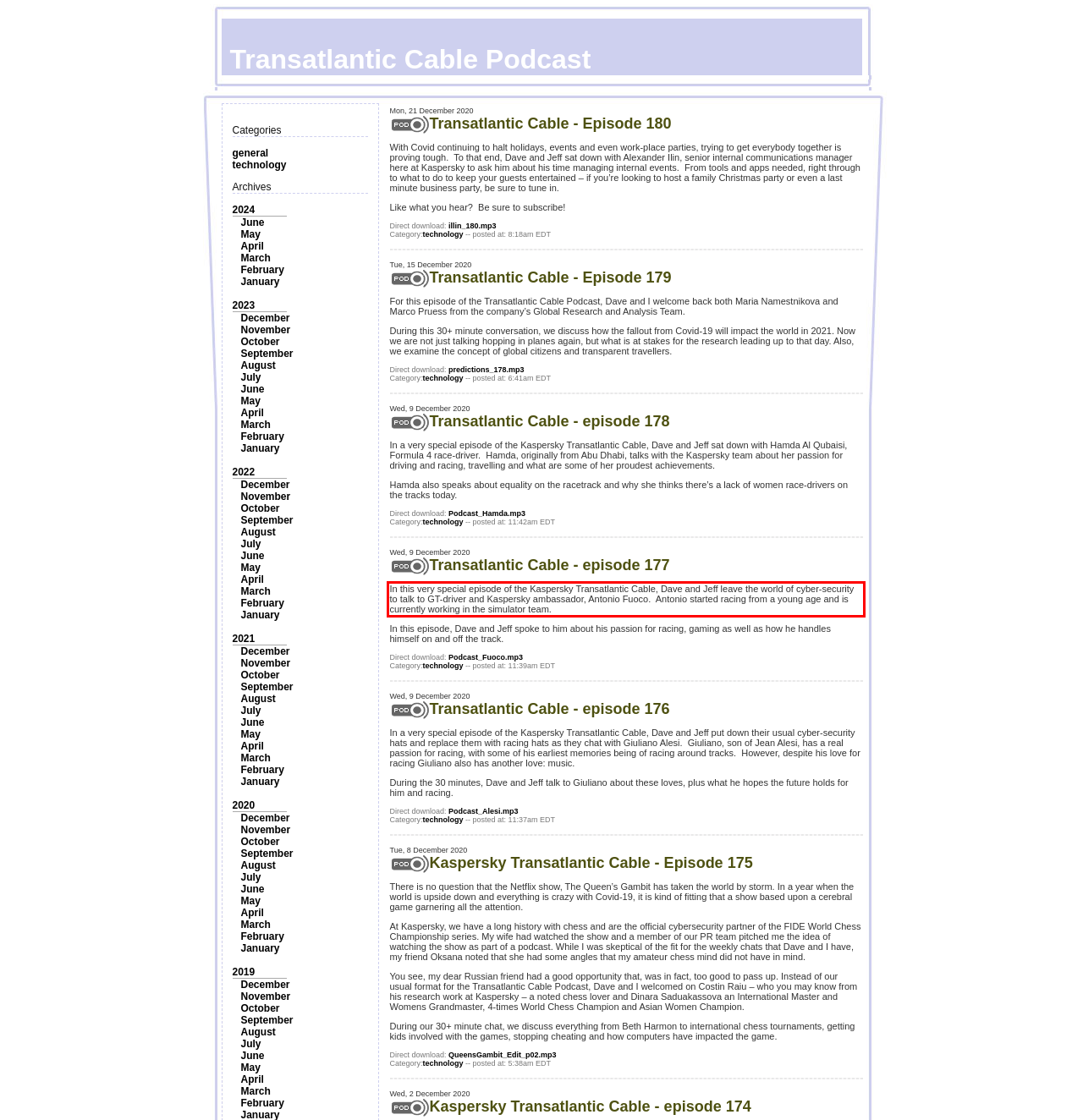Please extract the text content within the red bounding box on the webpage screenshot using OCR.

In this very special episode of the Kaspersky Transatlantic Cable, Dave and Jeff leave the world of cyber-security to talk to GT-driver and Kaspersky ambassador, Antonio Fuoco. Antonio started racing from a young age and is currently working in the simulator team.